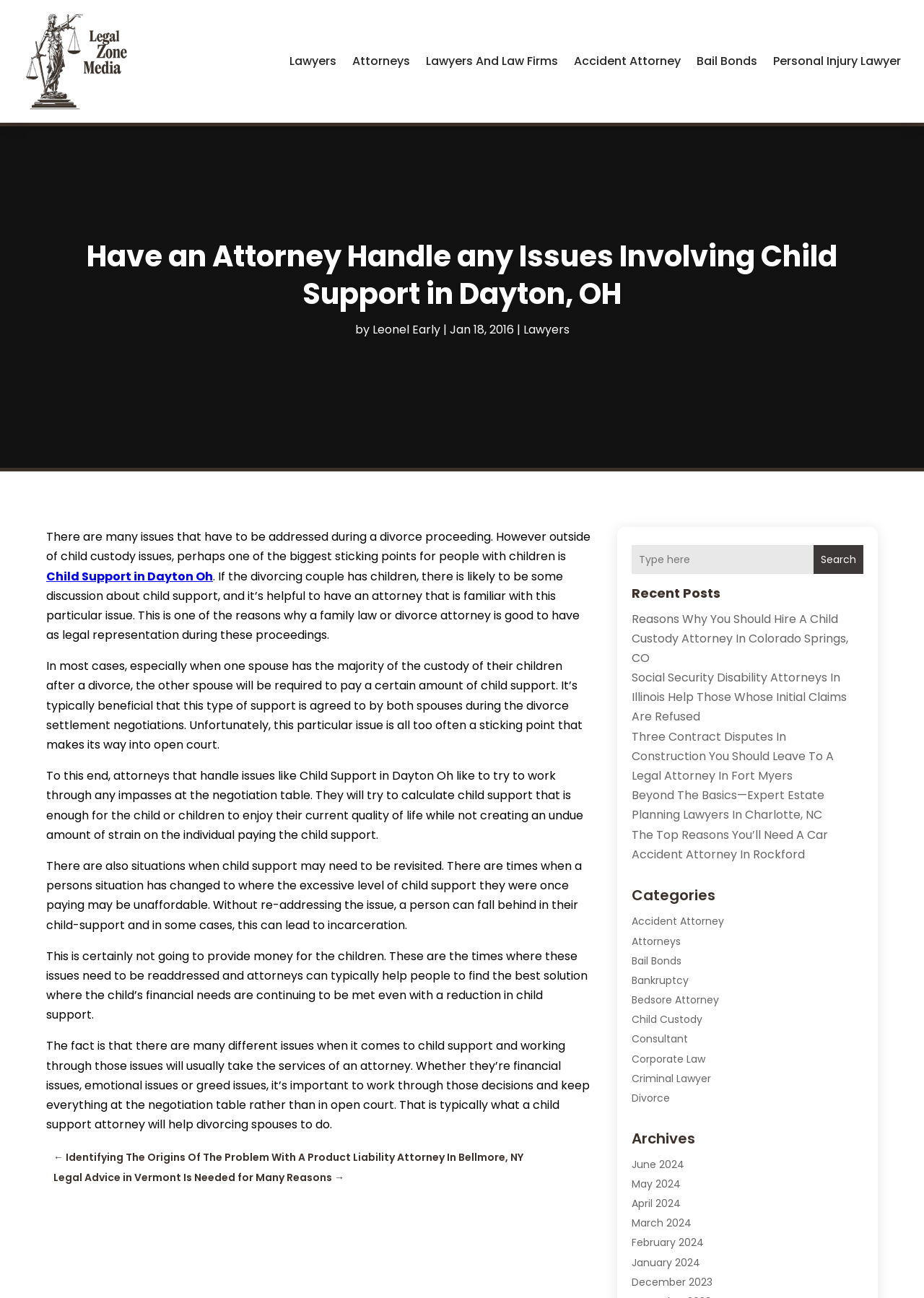Pinpoint the bounding box coordinates of the element that must be clicked to accomplish the following instruction: "Go to archives of June 2024". The coordinates should be in the format of four float numbers between 0 and 1, i.e., [left, top, right, bottom].

[0.684, 0.891, 0.741, 0.903]